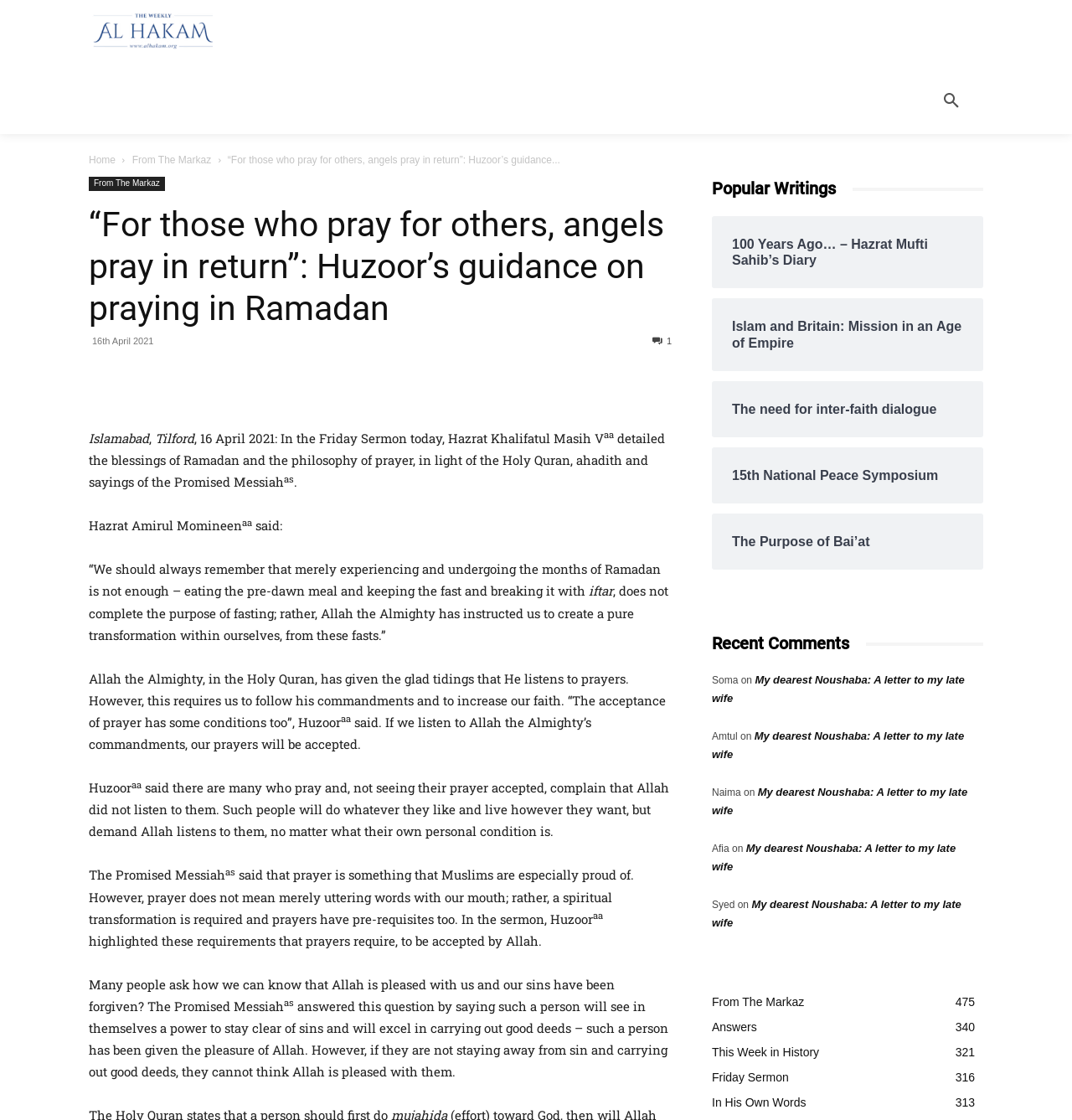Who is the speaker of the Friday Sermon?
Answer the question with just one word or phrase using the image.

Hazrat Khalifatul Masih V